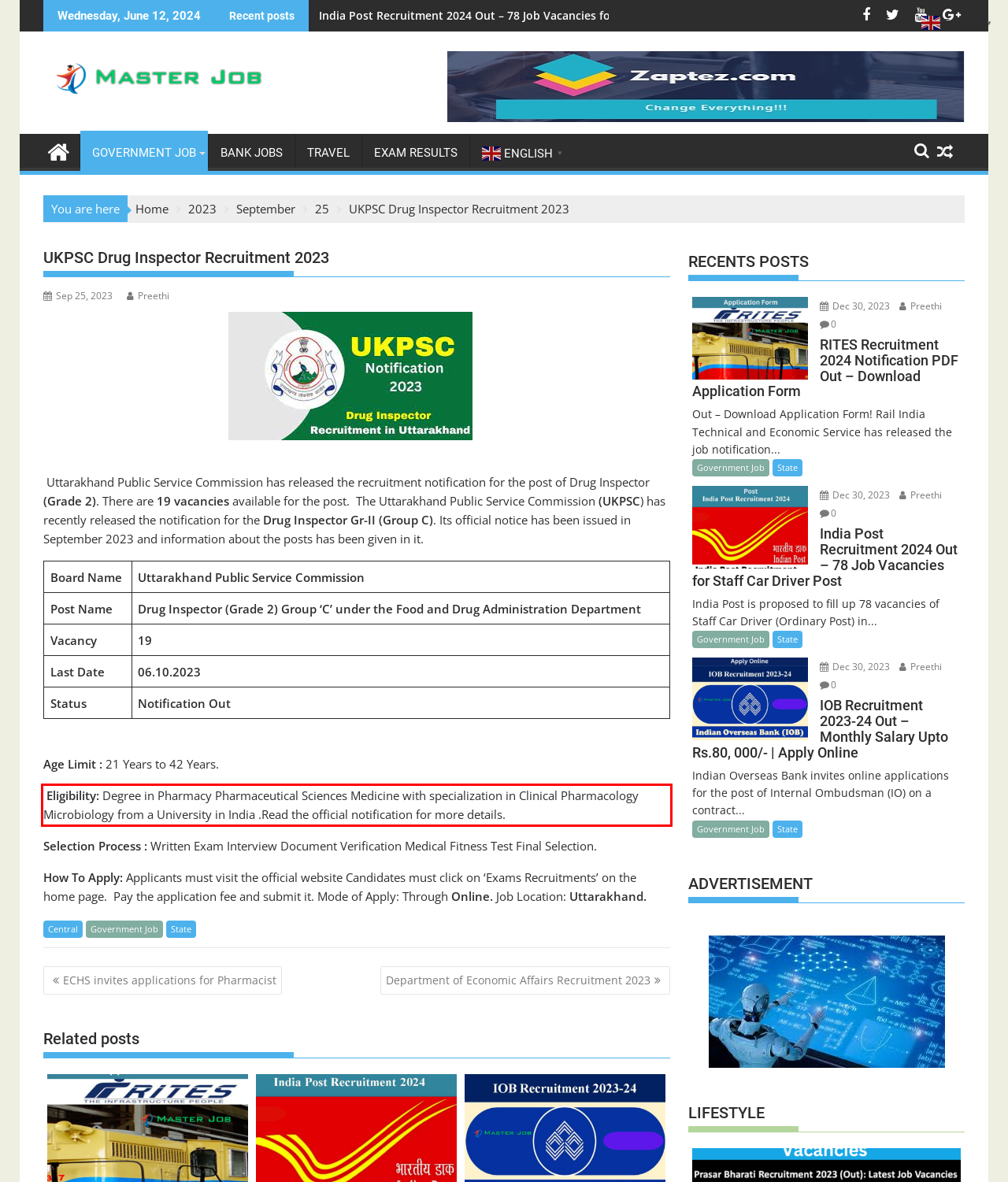Extract and provide the text found inside the red rectangle in the screenshot of the webpage.

Eligibility: Degree in Pharmacy Pharmaceutical Sciences Medicine with specialization in Clinical Pharmacology Microbiology from a University in India .Read the official notification for more details.